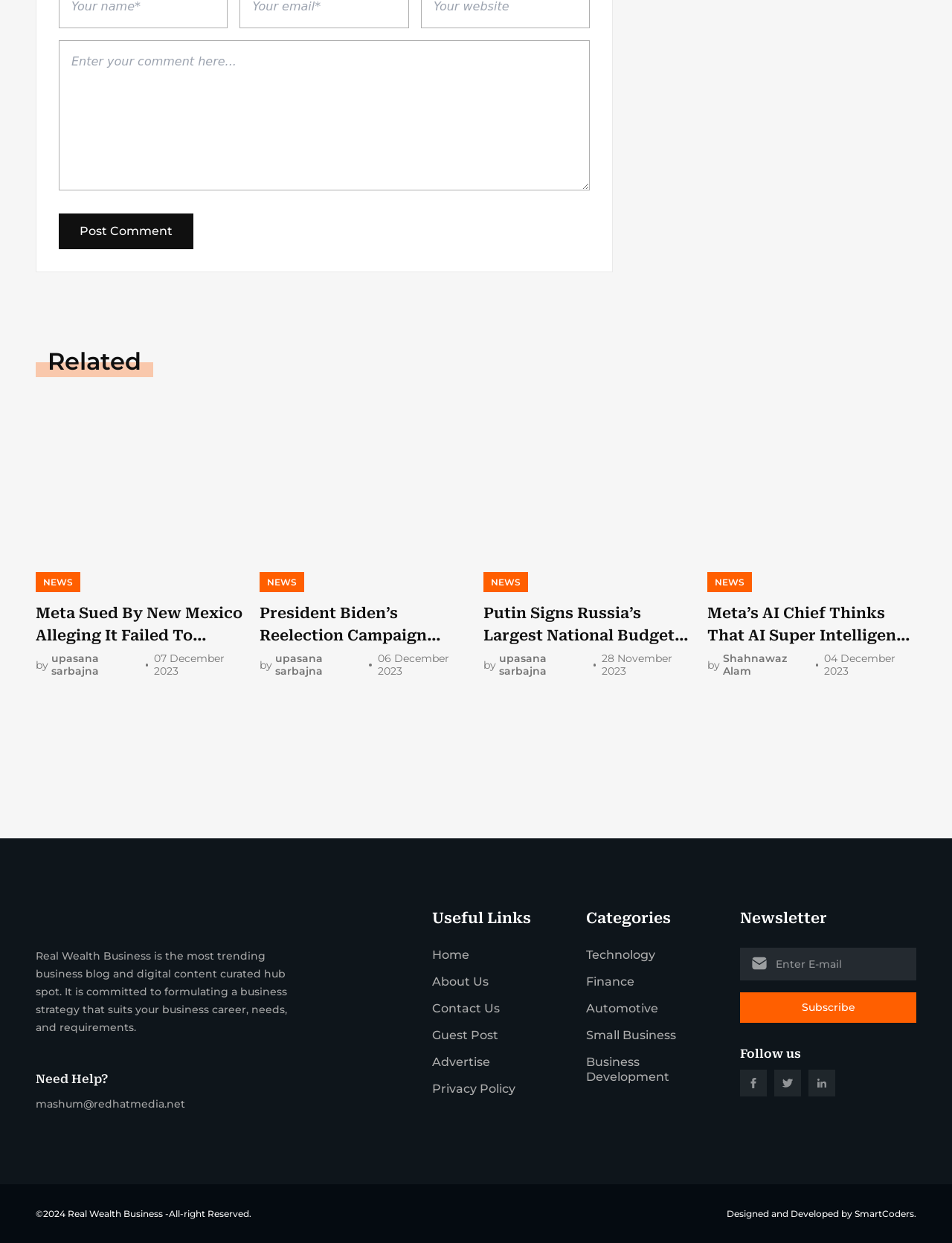What is the topic of the first related article?
Respond to the question with a single word or phrase according to the image.

Meta Sued By New Mexico